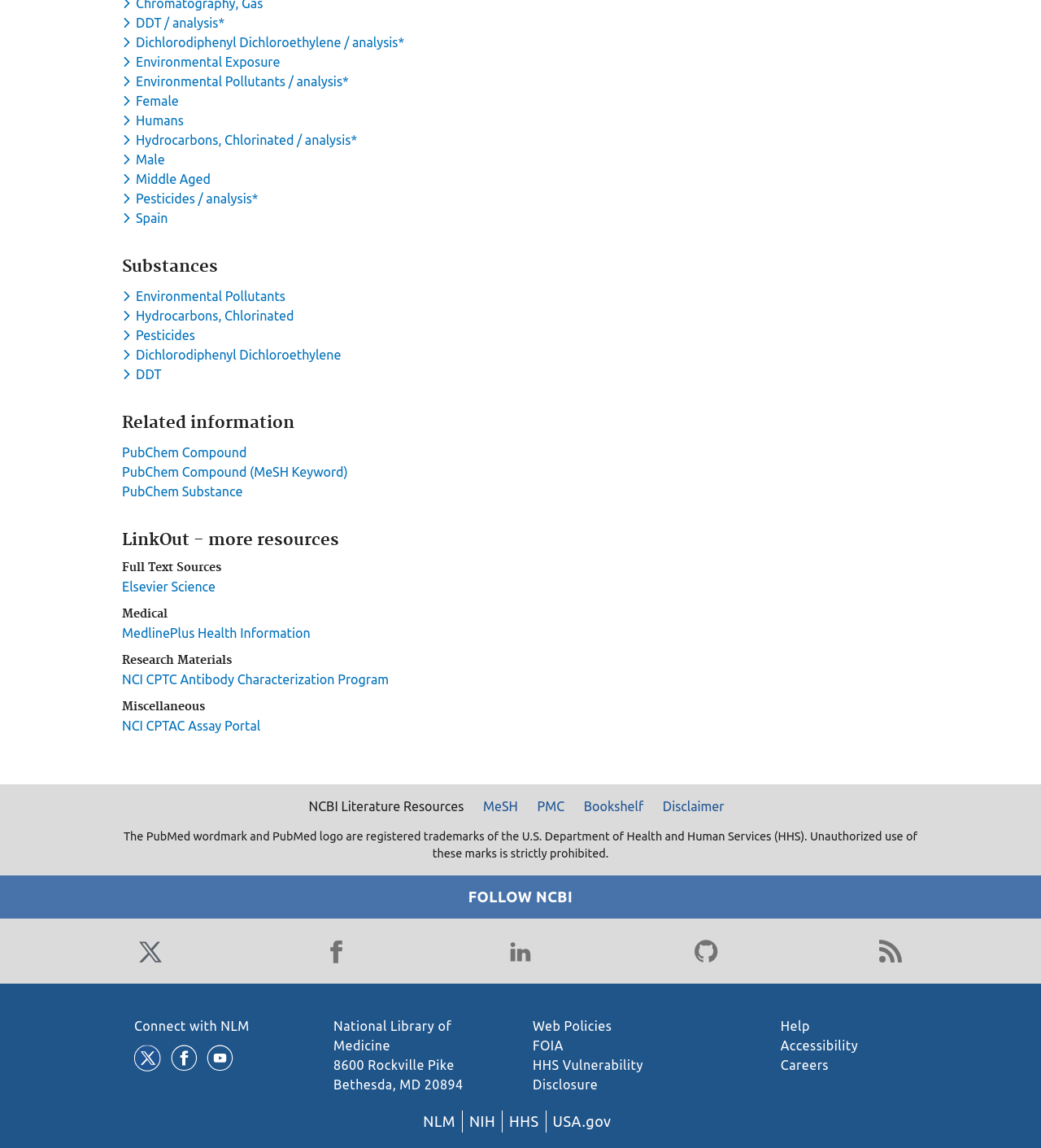What is the affiliation of the organization behind this webpage?
Please answer the question with a single word or phrase, referencing the image.

National Library of Medicine, NIH, HHS